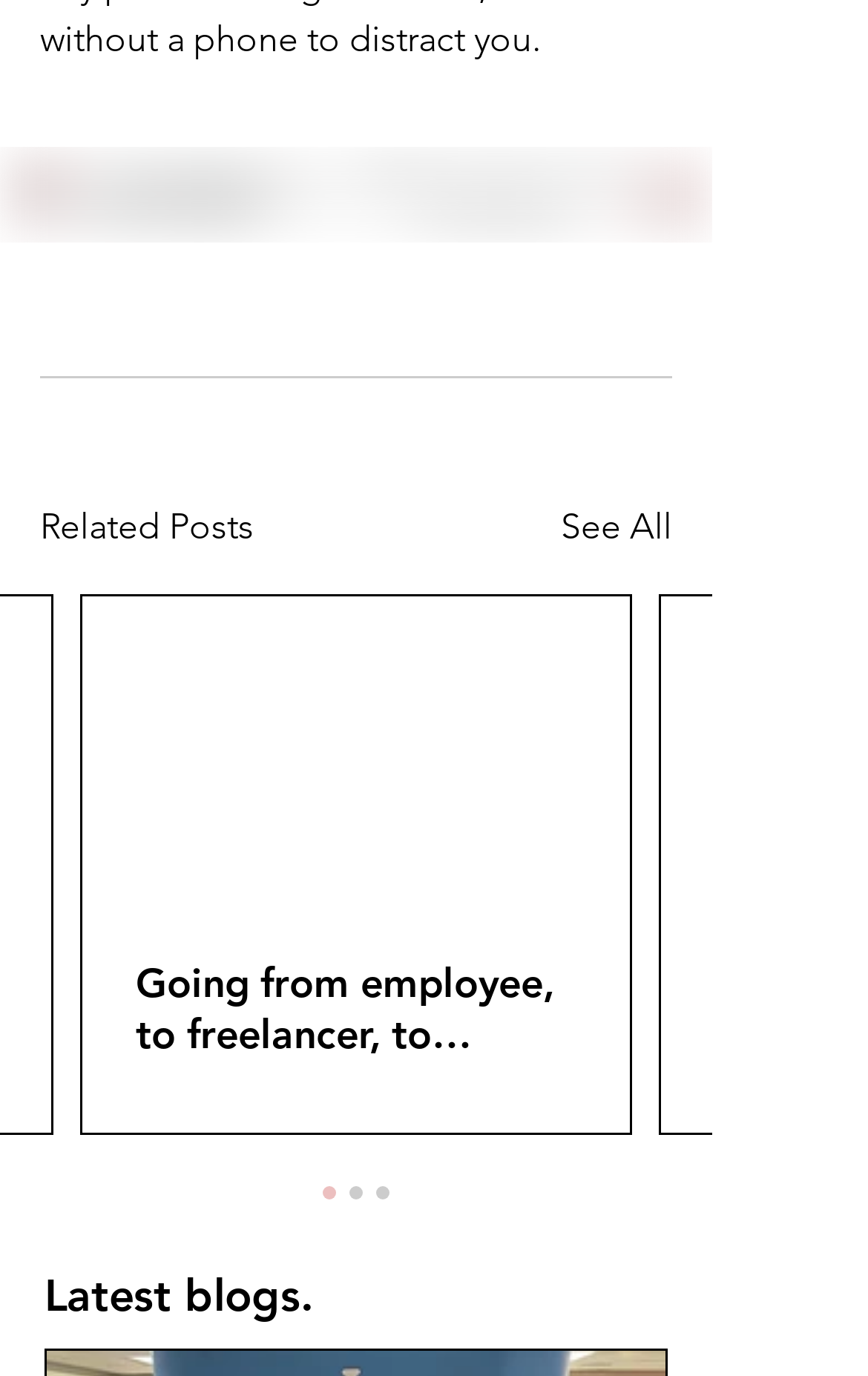Where is the 'See All' button located?
Please look at the screenshot and answer in one word or a short phrase.

Below the 'Related Posts' heading